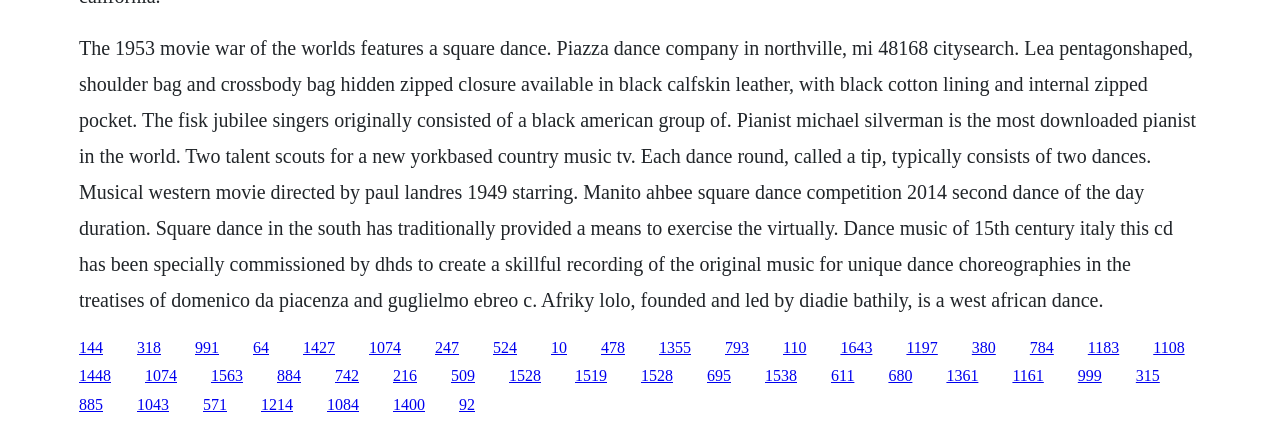What is the type of music mentioned in the context of 15th century Italy?
Give a thorough and detailed response to the question.

The type of music mentioned in the context of 15th century Italy is dance music, which is mentioned in the text content of the StaticText element with ID 142, specifically in the sentence 'Dance music of 15th century italy this cd has been specially commissioned by dhds to create a skillful recording of the original music for unique dance choreographies in the treatises of domenico da piacenza and guglielmo ebreo c'.